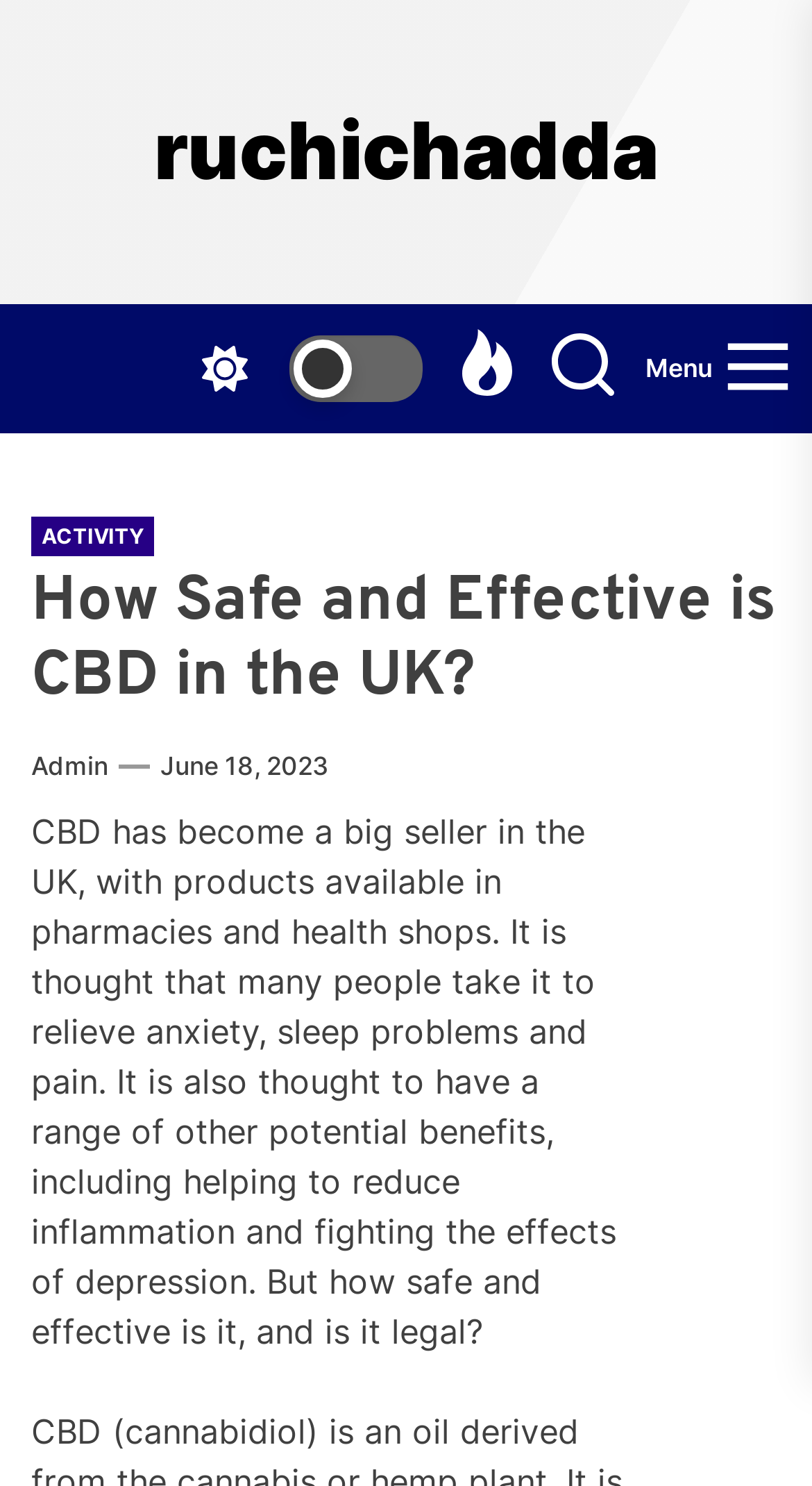Find the bounding box coordinates of the area that needs to be clicked in order to achieve the following instruction: "Read the article about CBD". The coordinates should be specified as four float numbers between 0 and 1, i.e., [left, top, right, bottom].

[0.038, 0.545, 0.759, 0.909]